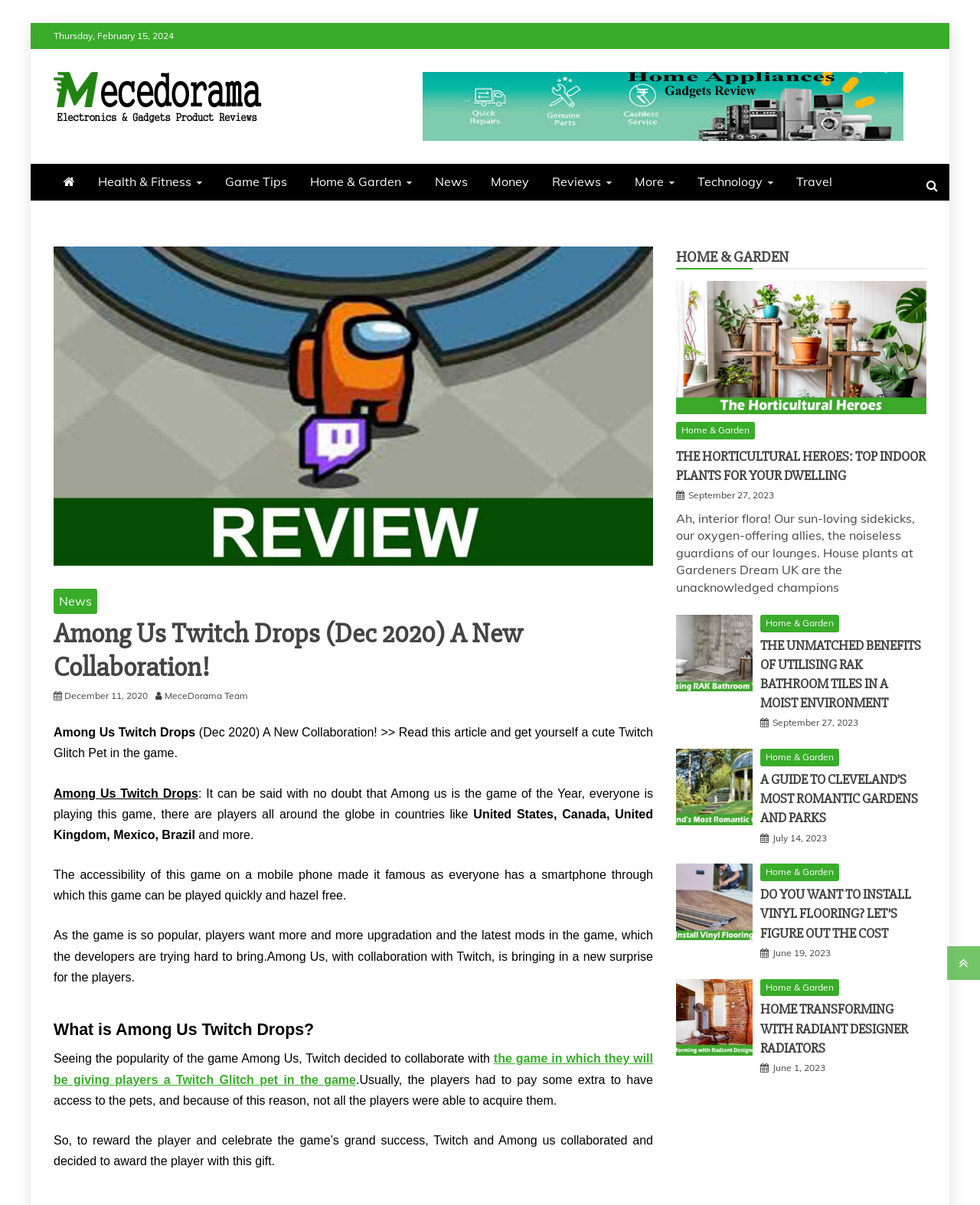Can you extract the headline from the webpage for me?

Among Us Twitch Drops (Dec 2020) A New Collaboration!